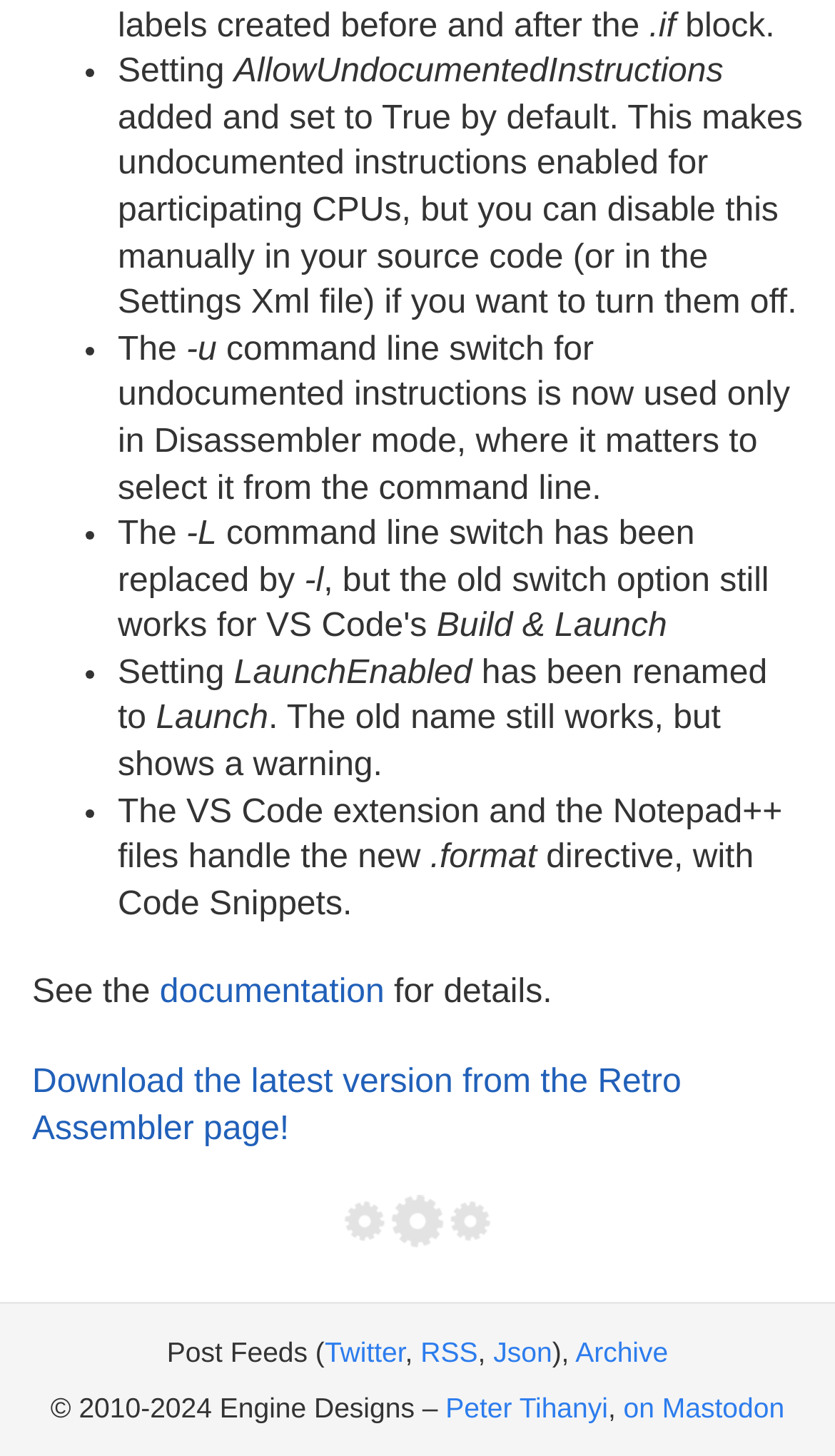Determine the bounding box coordinates for the area that should be clicked to carry out the following instruction: "Click the 'Archive' link".

[0.689, 0.918, 0.8, 0.94]